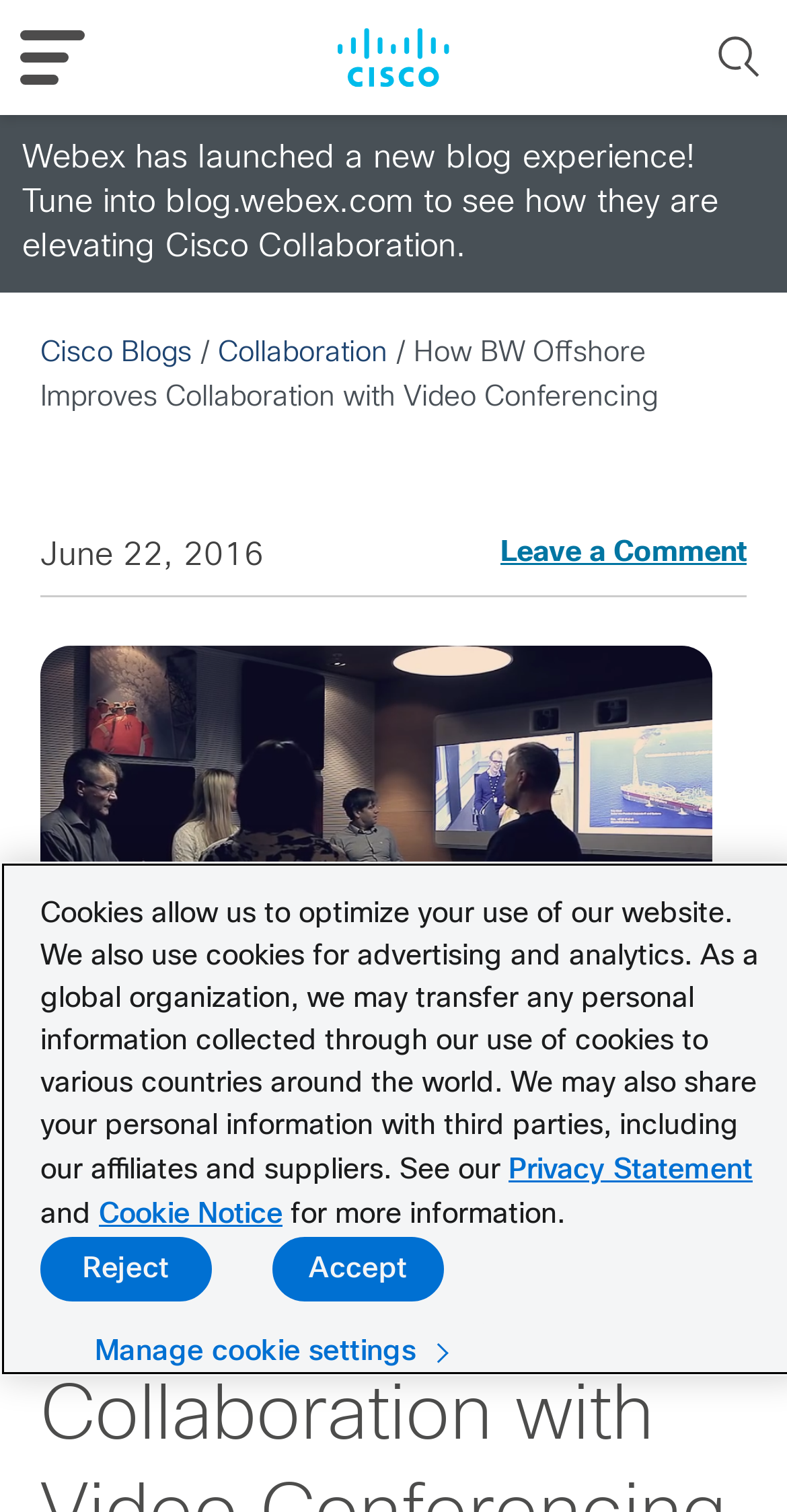Generate an in-depth caption that captures all aspects of the webpage.

The webpage is about a blog post titled "How BW Offshore Improves Collaboration with Video Conferencing" on Cisco Blogs. At the top left, there is a link to "Cisco Blogs" accompanied by an image with the same name. Next to it, there is a "MENU" button. On the top right, there is a "Search" button with a search icon.

Below the top navigation, there is a notification banner that reads "Webex has launched a new blog experience! Tune into blog.webex.com to see how they are elevating Cisco Collaboration." Underneath the banner, there are three links: "Cisco Blogs", a separator, and "Collaboration".

The main content of the blog post is headed by a title "How BW Offshore Improves Collaboration with Video Conferencing" with a publication date "June 22, 2016" and a "Leave a Comment" link below it. The blog post content is not explicitly described in the accessibility tree.

On the right side of the blog post, there is an avatar image. Below the avatar, there is a link to "Collaboration" with a heading of the same name.

At the bottom of the page, there is a notice about cookies, which explains how the website uses cookies and shares personal information with third parties. There are links to "Privacy Statement" and "Cookie Notice" for more information. Below the notice, there are three buttons: "Manage cookie settings", "Reject", and "Accept".